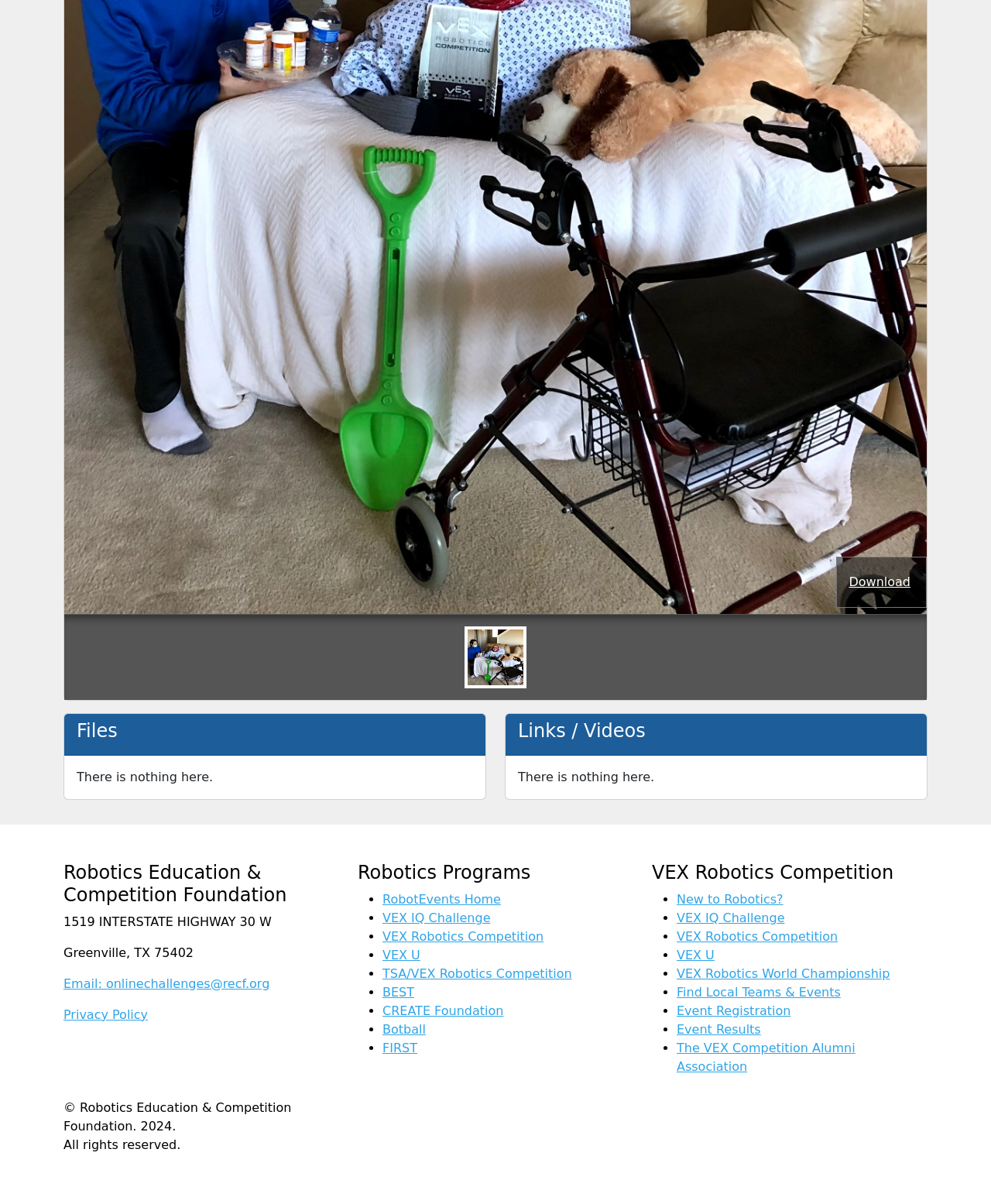How many links are there under 'Robotics Programs'? Look at the image and give a one-word or short phrase answer.

6